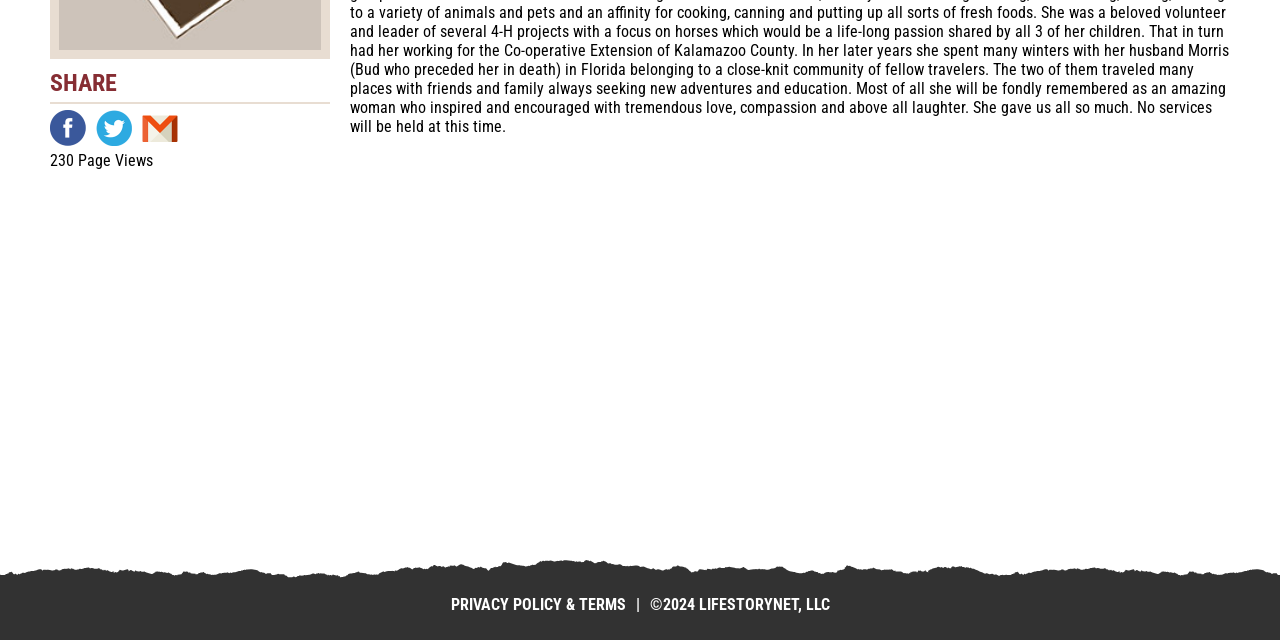Using the element description provided, determine the bounding box coordinates in the format (top-left x, top-left y, bottom-right x, bottom-right y). Ensure that all values are floating point numbers between 0 and 1. Element description: Twitter

[0.075, 0.172, 0.103, 0.228]